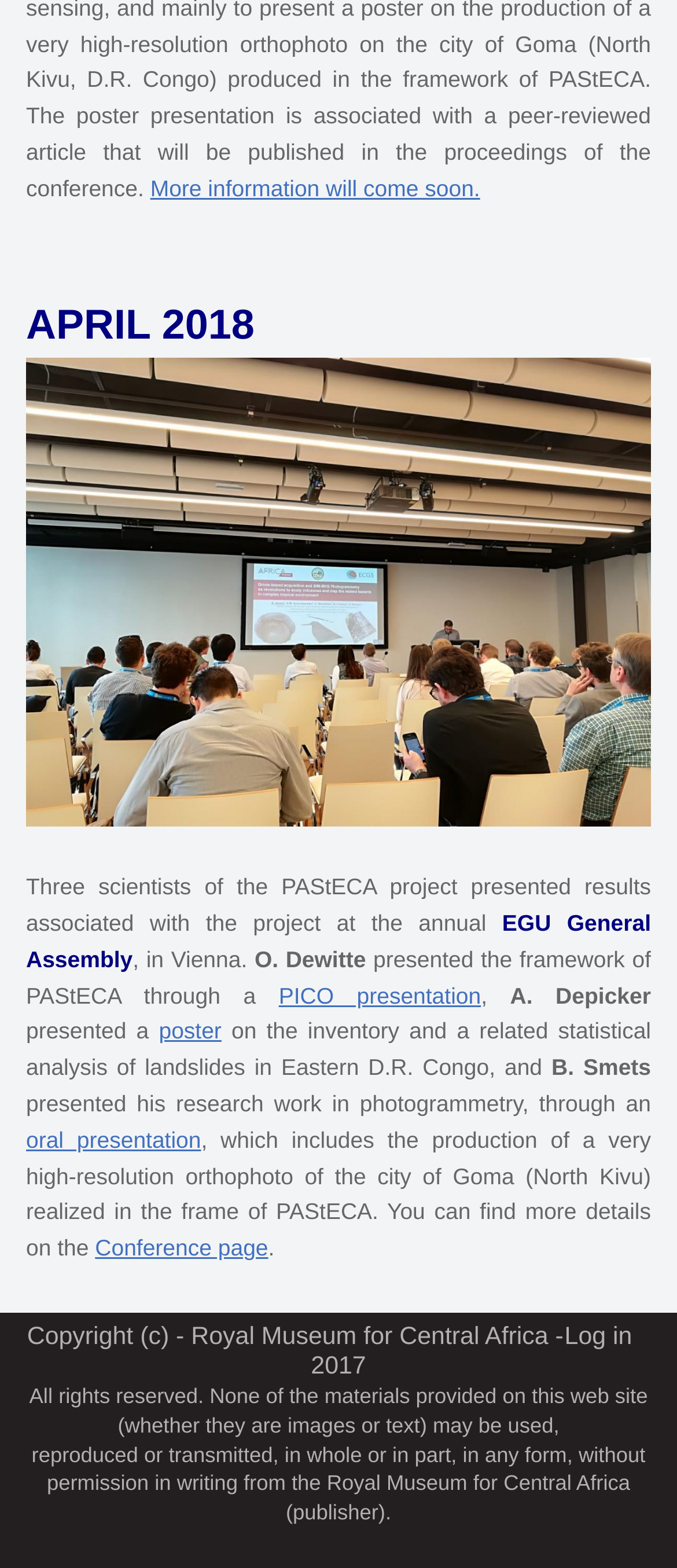Using the provided element description, identify the bounding box coordinates as (top-left x, top-left y, bottom-right x, bottom-right y). Ensure all values are between 0 and 1. Description: Support Team

None